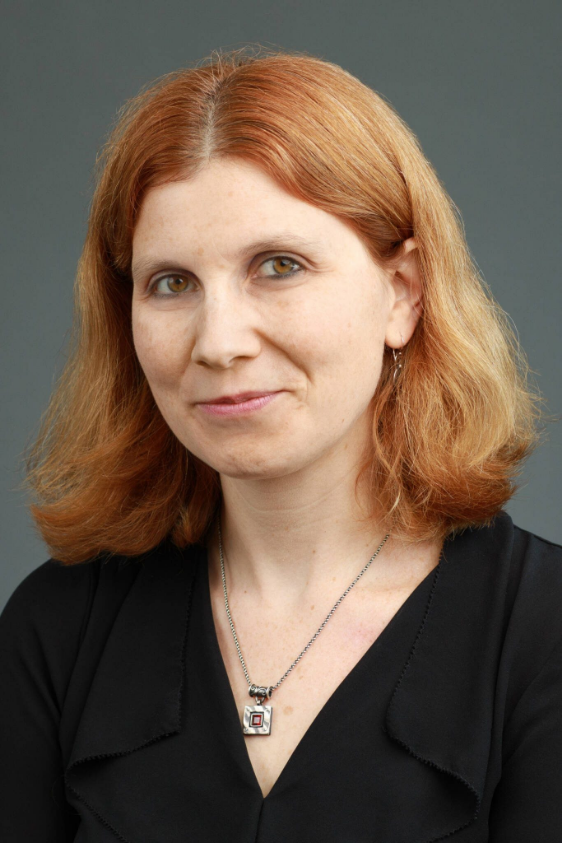Describe every aspect of the image in detail.

The image showcases a woman with shoulder-length, wavy reddish-brown hair and a warm smile. She is wearing a stylish black top with a subtle neckline design. Her minimalistic jewelry includes a delicate silver chain and a pendant that adds a touch of elegance. The background is a soft gray, enhancing her features and expression. This image captures her approachable demeanor, likely conveying professionalism and friendliness, making it suitable for academic or professional contexts. The photograph could be associated with her work, including discussions or presentations on topics such as memory and history, as implied by the event it references, "What Moses Forgot: Memory Failures in Late Ancient Rabbinic Judaism," scheduled for March 22, 2023.